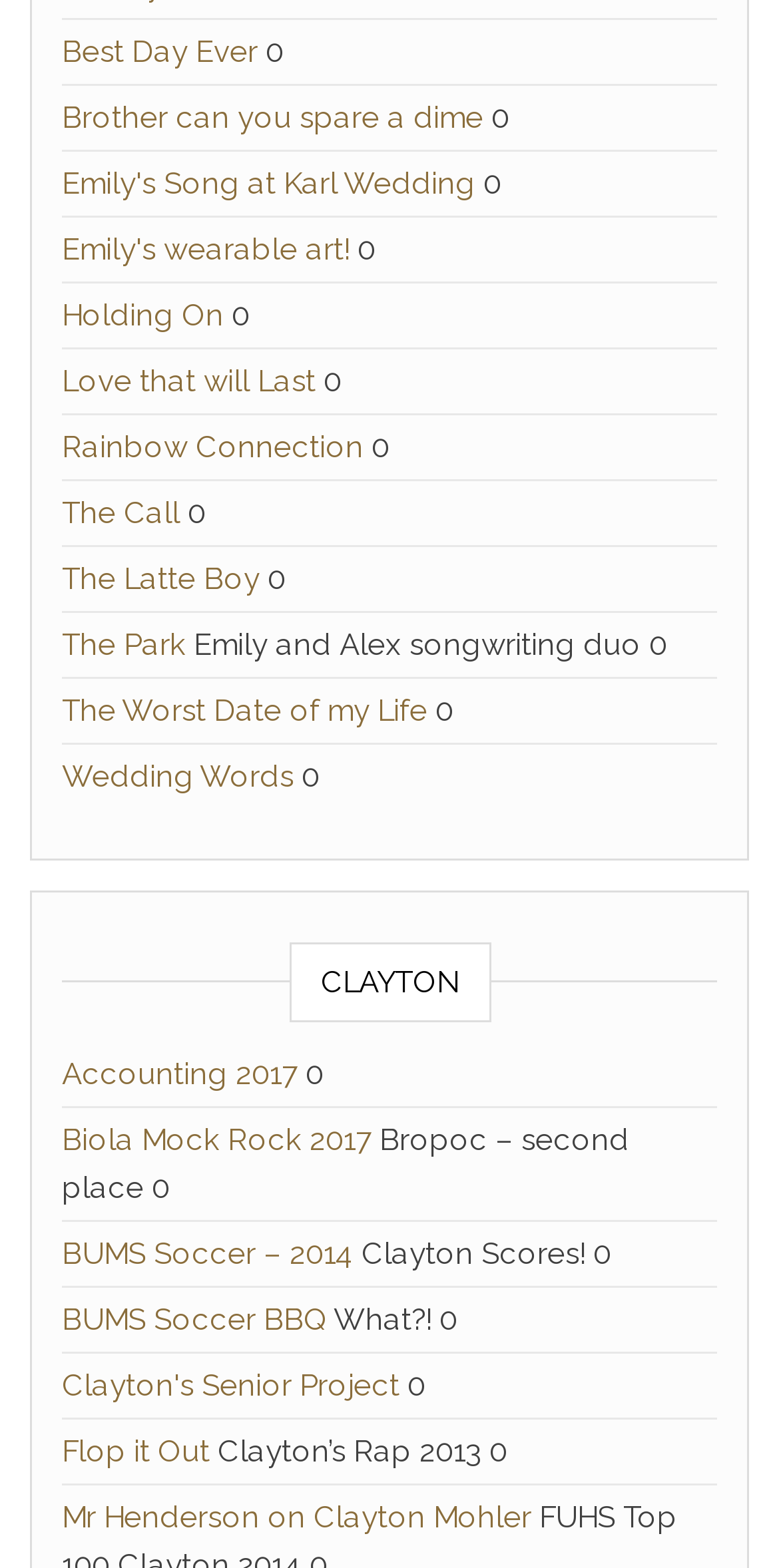Based on the image, please respond to the question with as much detail as possible:
How many static text elements are there on the webpage?

The answer can be found by counting the number of static text elements on the webpage. There are 9 static text elements, each with a unique text description.